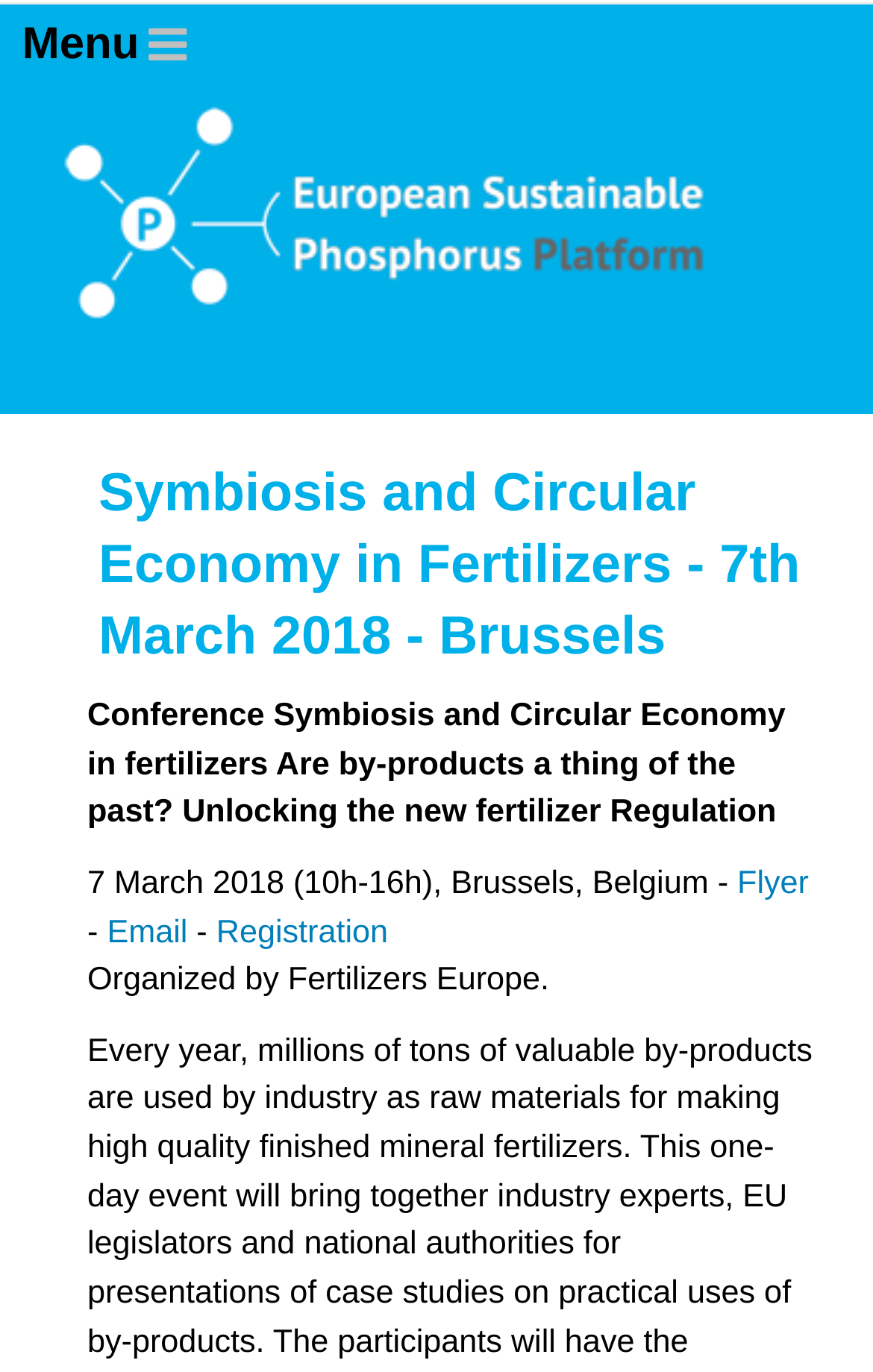Answer the question with a brief word or phrase:
How many links are available on the webpage?

4